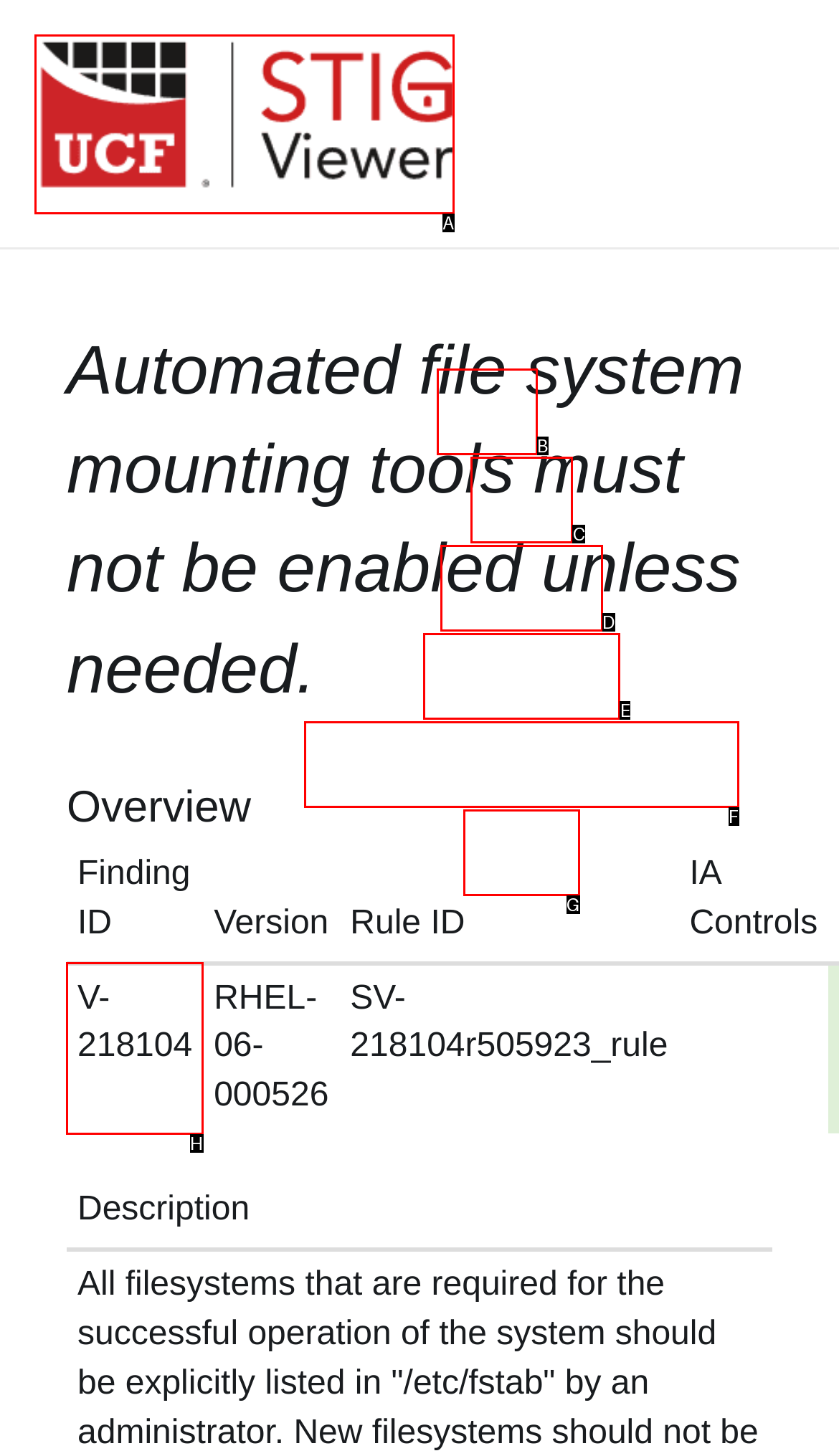Select the proper UI element to click in order to perform the following task: View the gridcell with Finding ID 'V-218104'. Indicate your choice with the letter of the appropriate option.

H